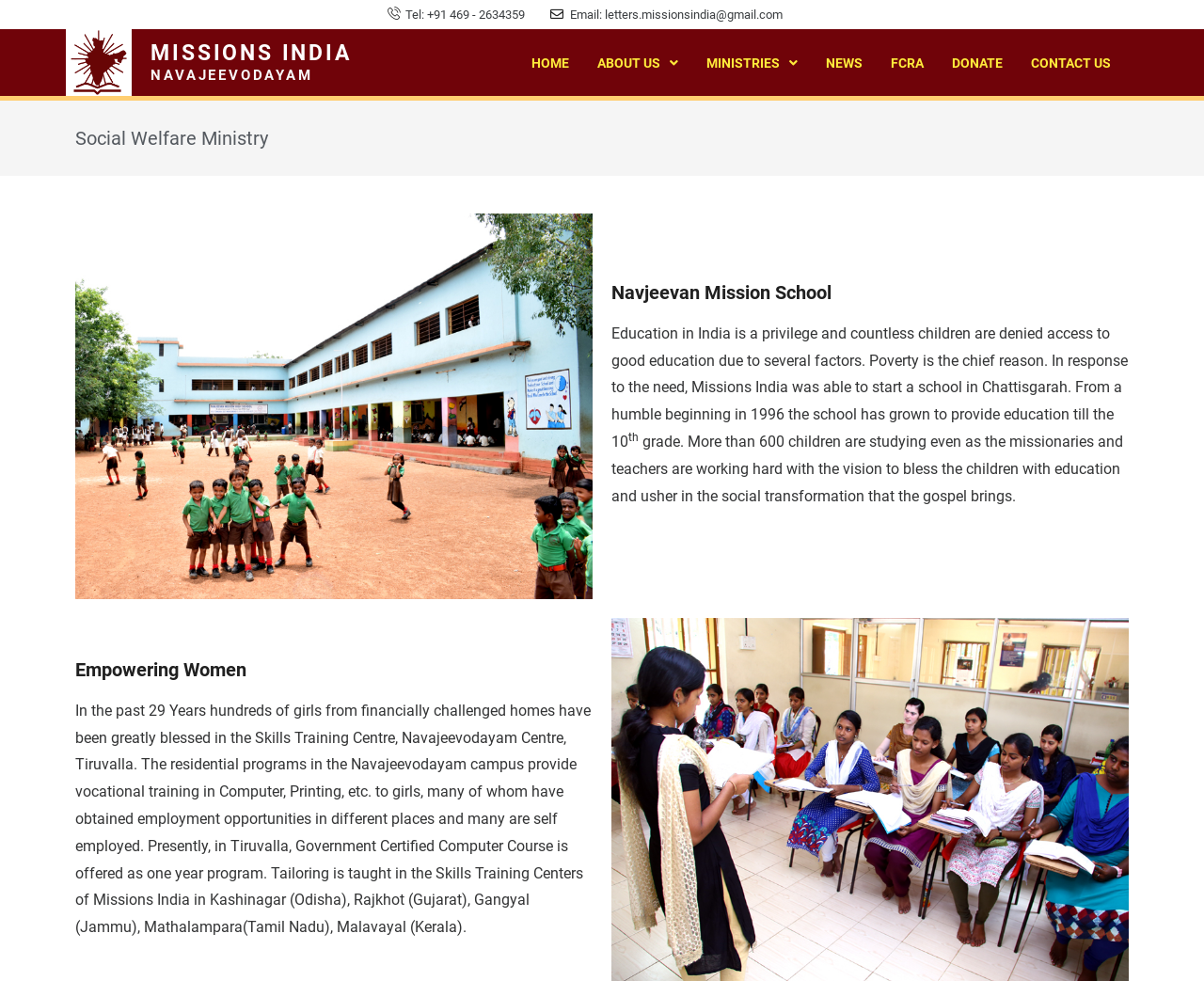Using the webpage screenshot, find the UI element described by Social Welfare Ministry. Provide the bounding box coordinates in the format (top-left x, top-left y, bottom-right x, bottom-right y), ensuring all values are floating point numbers between 0 and 1.

[0.062, 0.131, 0.938, 0.15]